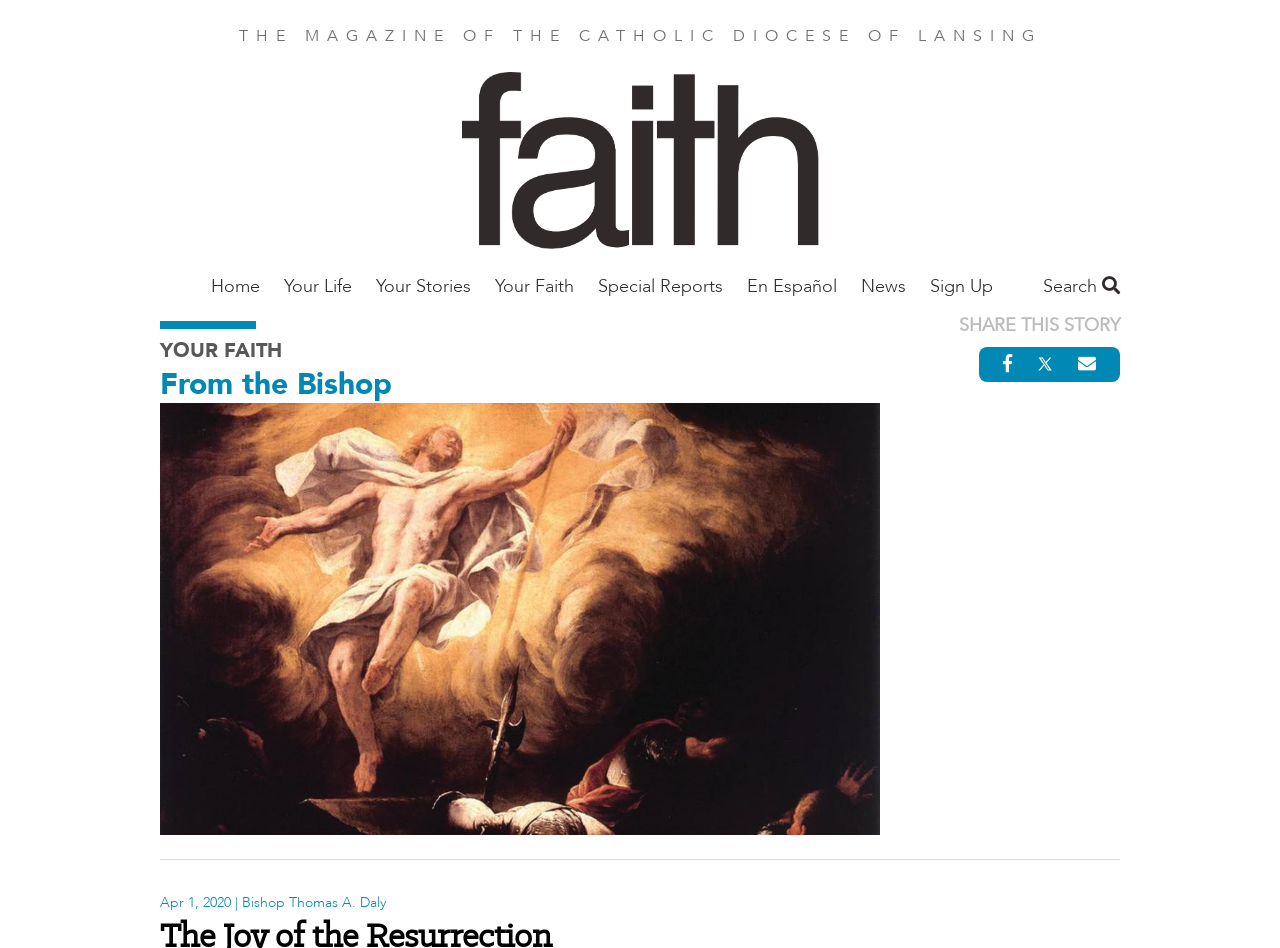Locate the bounding box coordinates of the area where you should click to accomplish the instruction: "Read the article 'The Joy of the Resurrection'".

[0.125, 0.425, 0.688, 0.881]